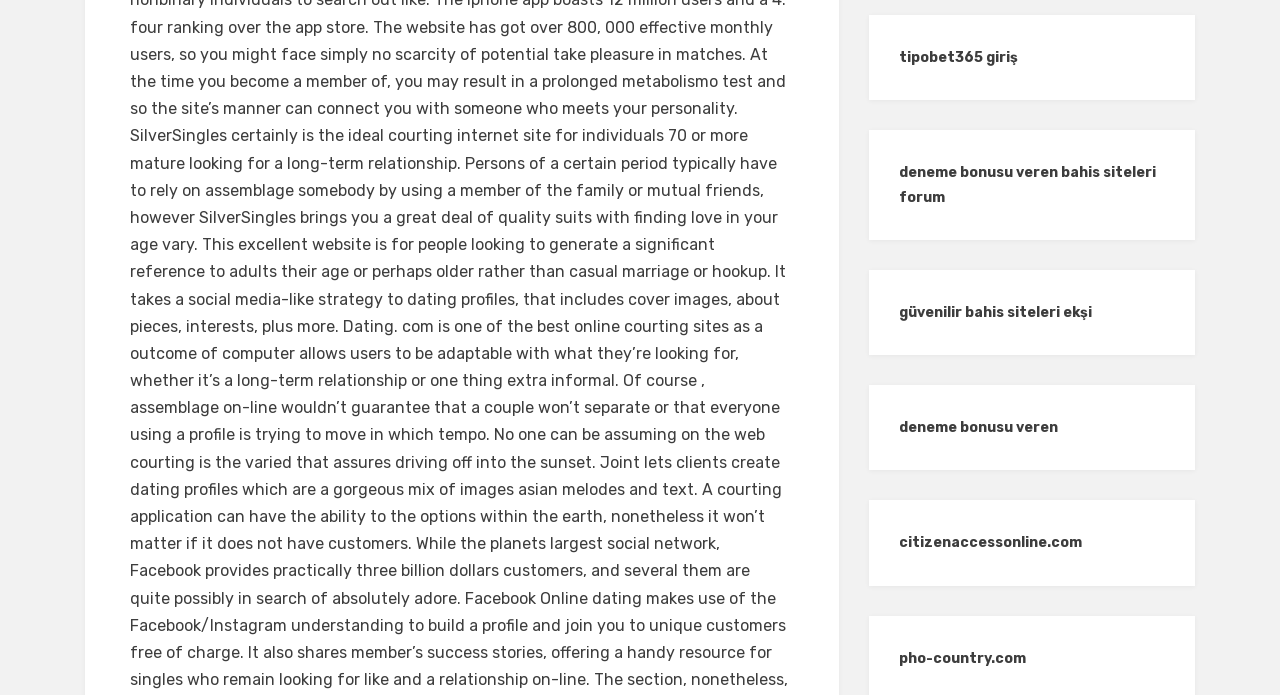Identify the bounding box of the UI element described as follows: "güvenilir bahis siteleri ekşi". Provide the coordinates as four float numbers in the range of 0 to 1 [left, top, right, bottom].

[0.702, 0.438, 0.853, 0.462]